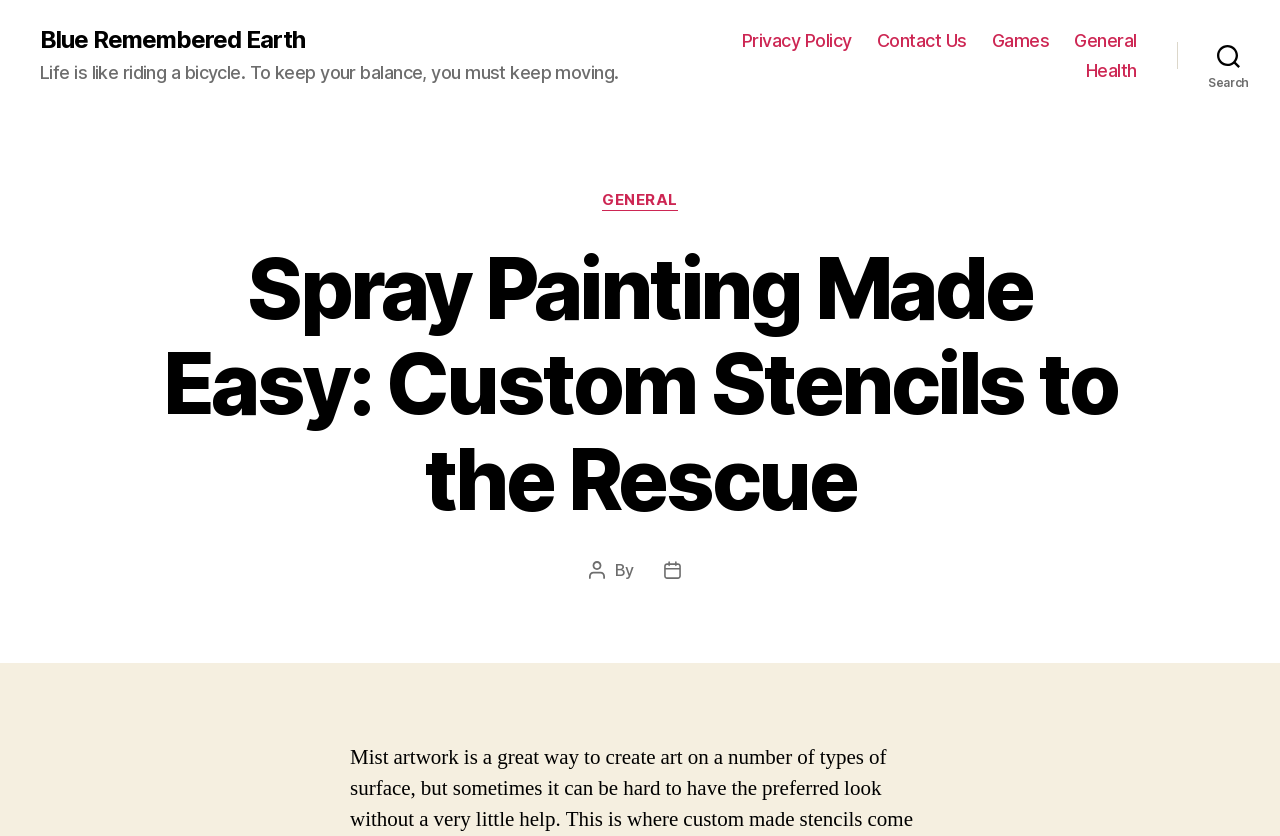What is the name of the website?
Using the image as a reference, answer the question with a short word or phrase.

Blue Remembered Earth